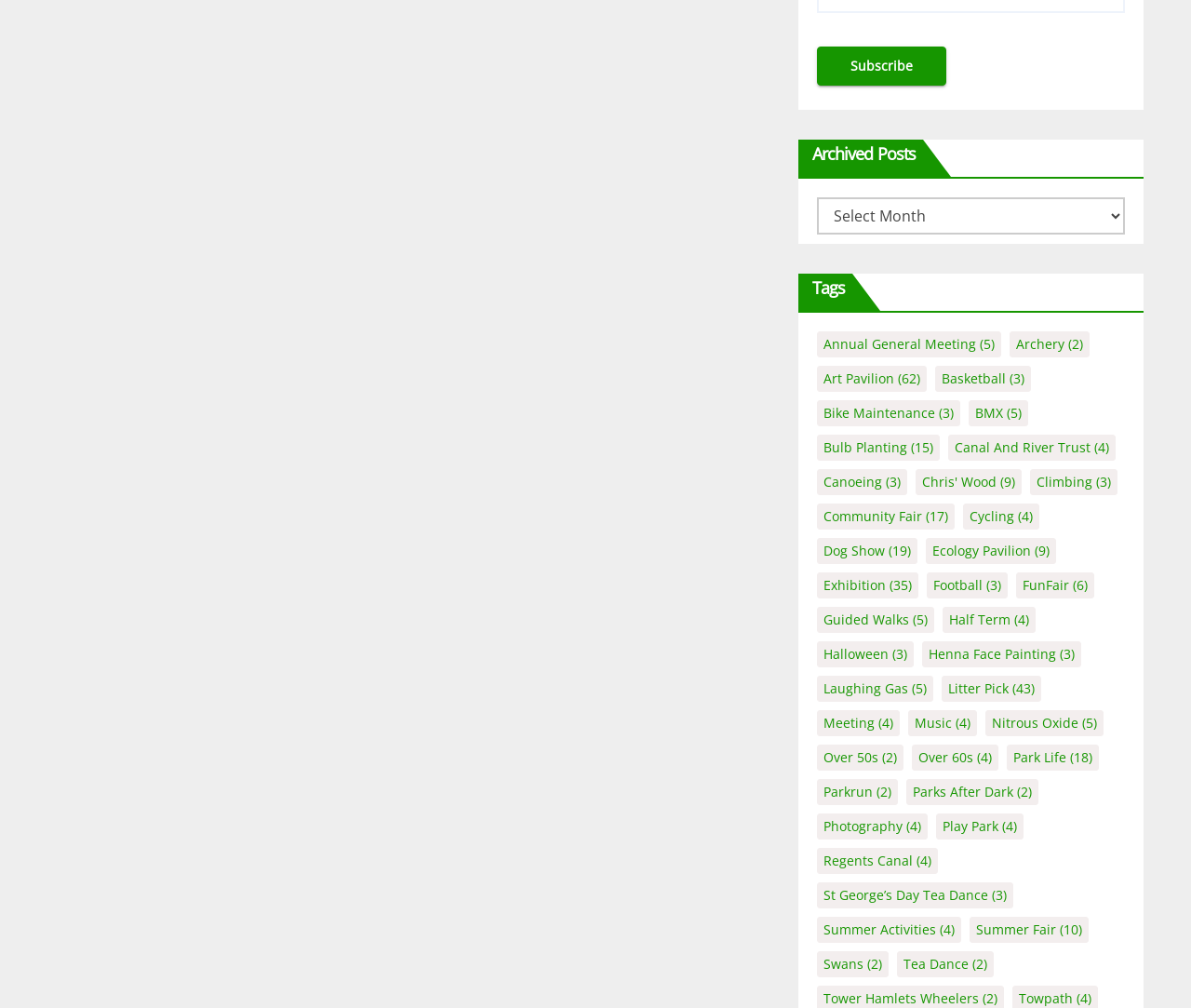Determine the bounding box coordinates of the clickable area required to perform the following instruction: "Select 'Archived Posts' from the dropdown". The coordinates should be represented as four float numbers between 0 and 1: [left, top, right, bottom].

[0.686, 0.196, 0.945, 0.233]